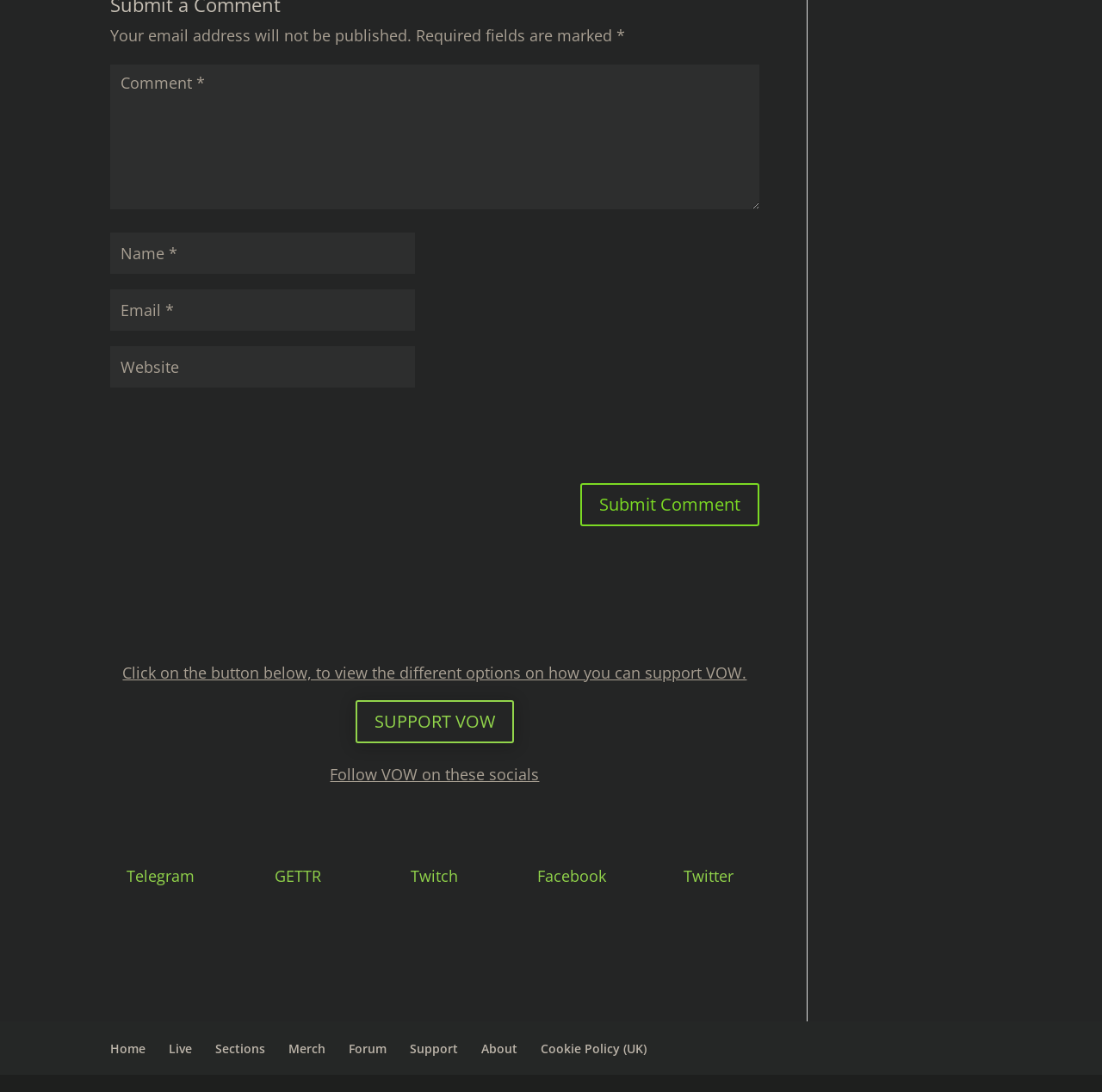Identify the bounding box coordinates for the element you need to click to achieve the following task: "Enter your comment". The coordinates must be four float values ranging from 0 to 1, formatted as [left, top, right, bottom].

[0.1, 0.059, 0.689, 0.192]